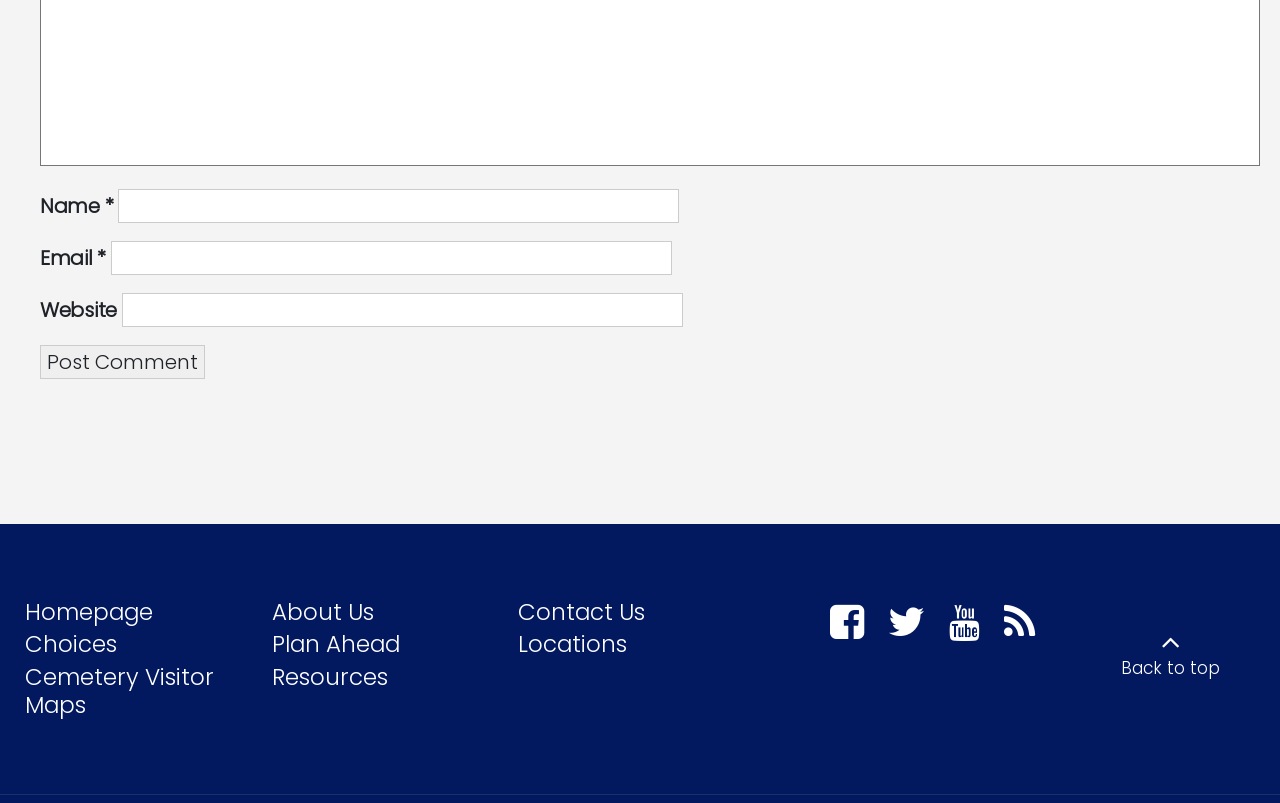Show me the bounding box coordinates of the clickable region to achieve the task as per the instruction: "Visit the homepage".

[0.02, 0.742, 0.12, 0.782]